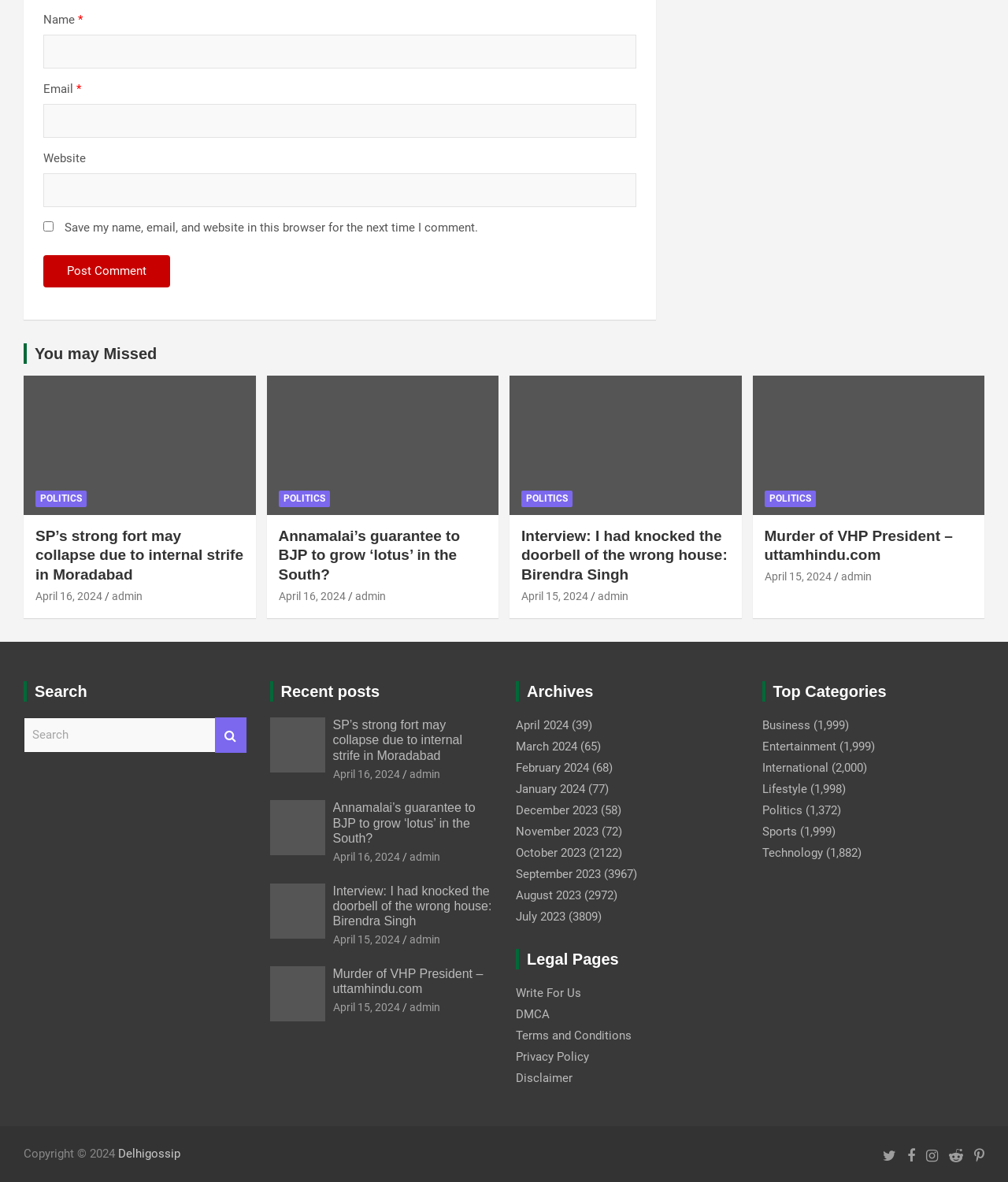How many recent posts are listed on this webpage? From the image, respond with a single word or brief phrase.

4